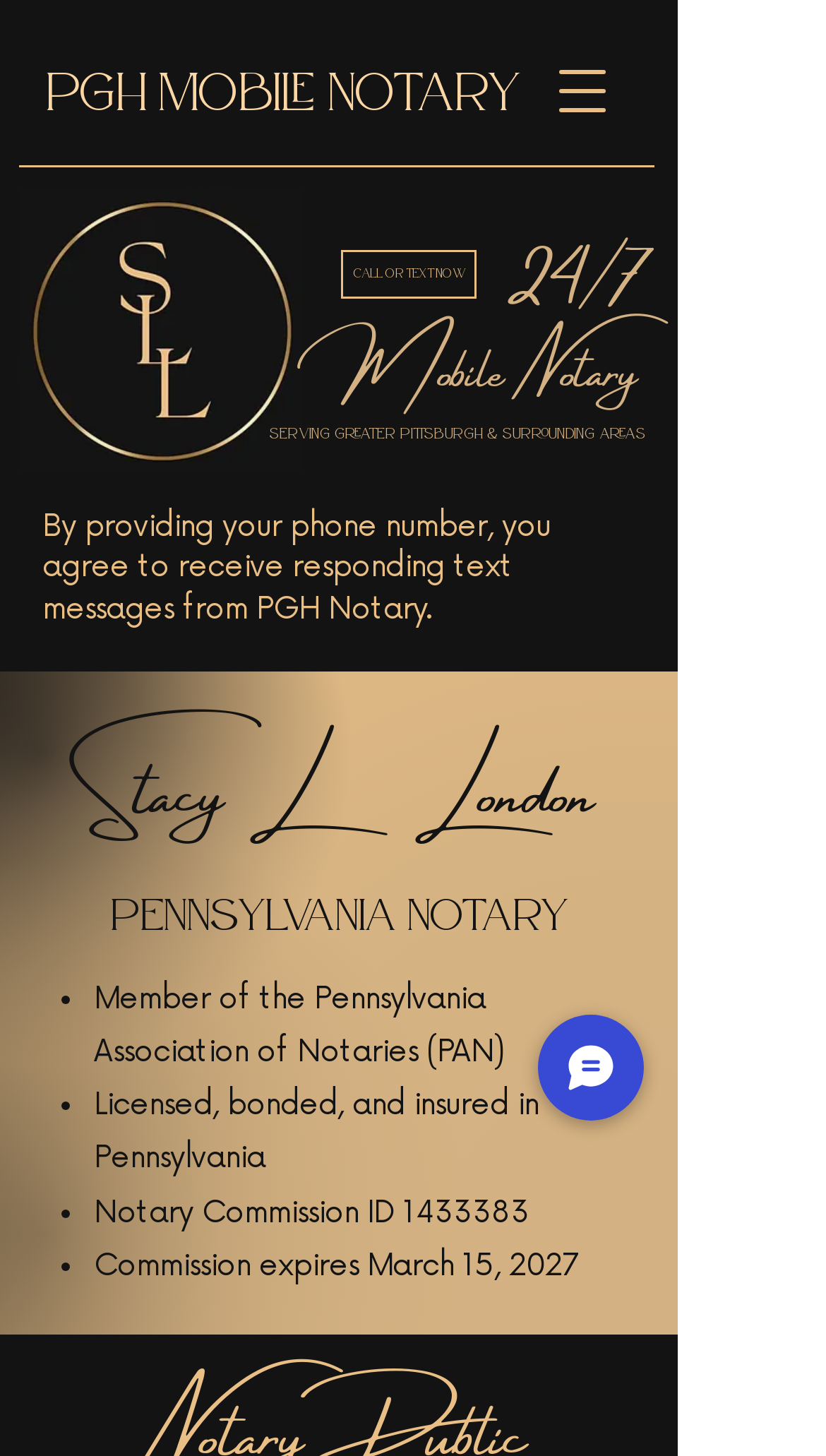What is the expiration date of the notary commission?
Please give a detailed and thorough answer to the question, covering all relevant points.

The webpage has a static text 'Commission expires March 15, 2027', which suggests that the expiration date of the notary commission is March 15, 2027.